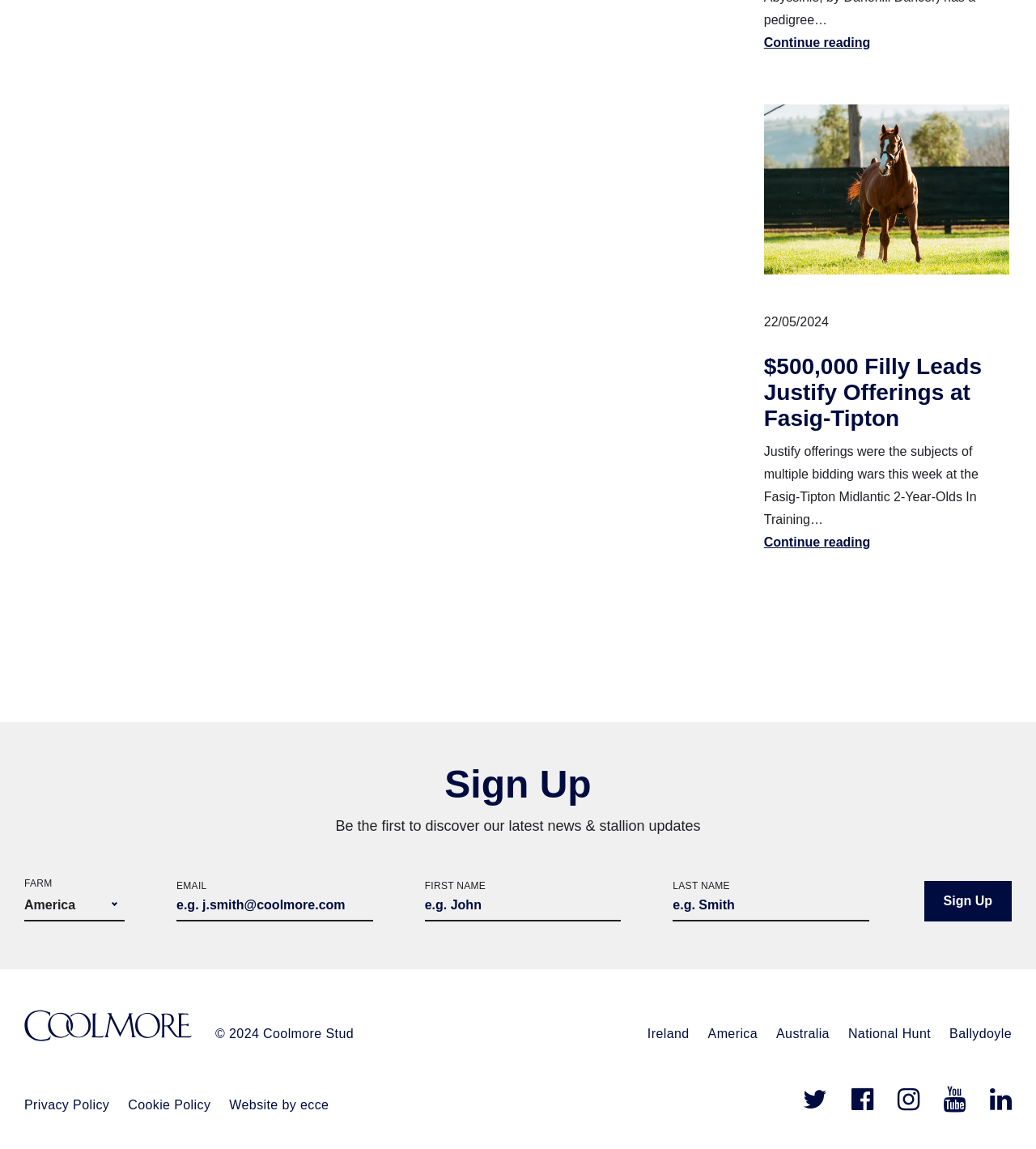Please identify the bounding box coordinates of the clickable area that will allow you to execute the instruction: "read about how to write a rationale essay".

None